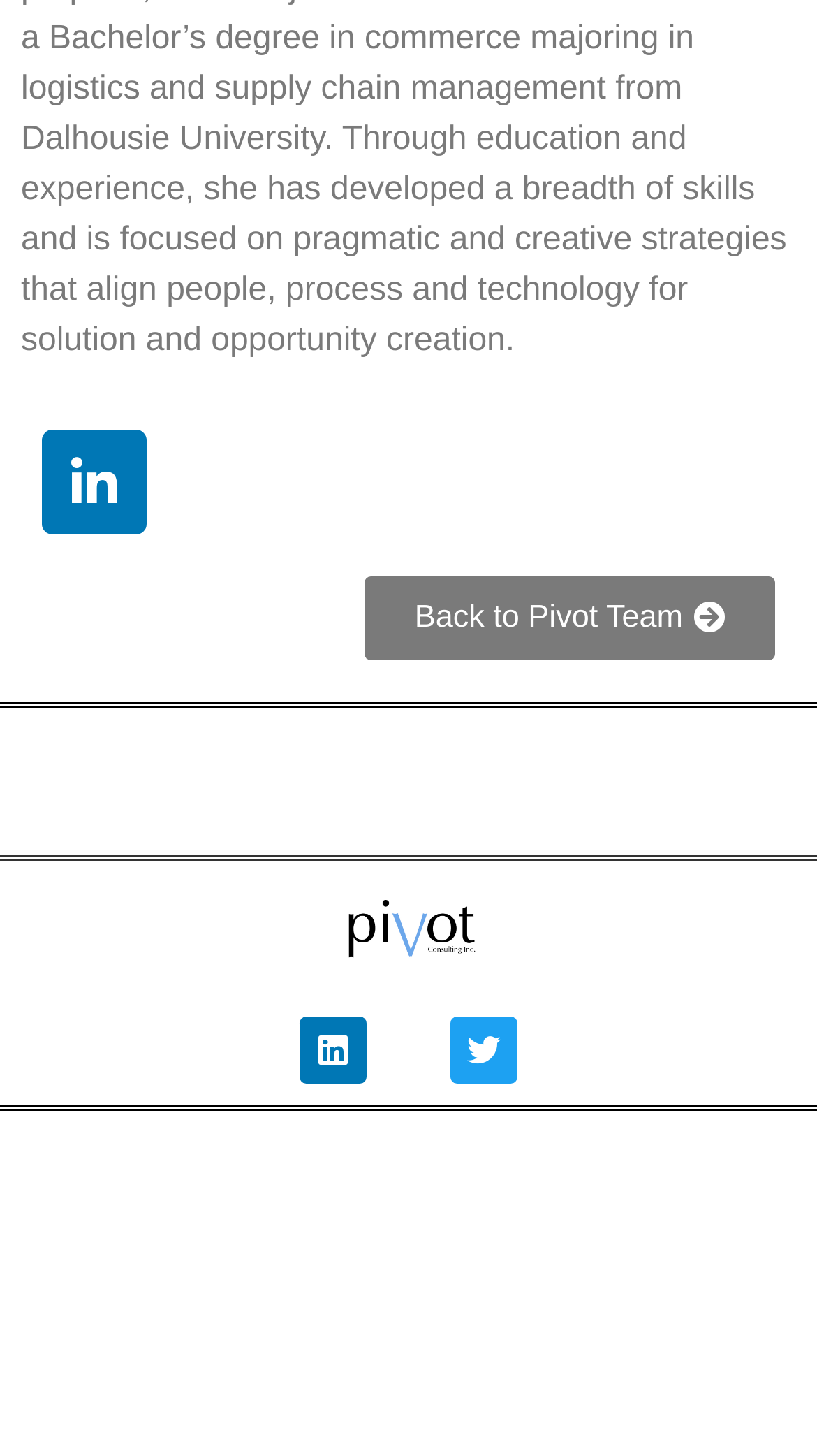Using the element description: "name=".submit" value="Login to modify"", determine the bounding box coordinates. The coordinates should be in the format [left, top, right, bottom], with values between 0 and 1.

None